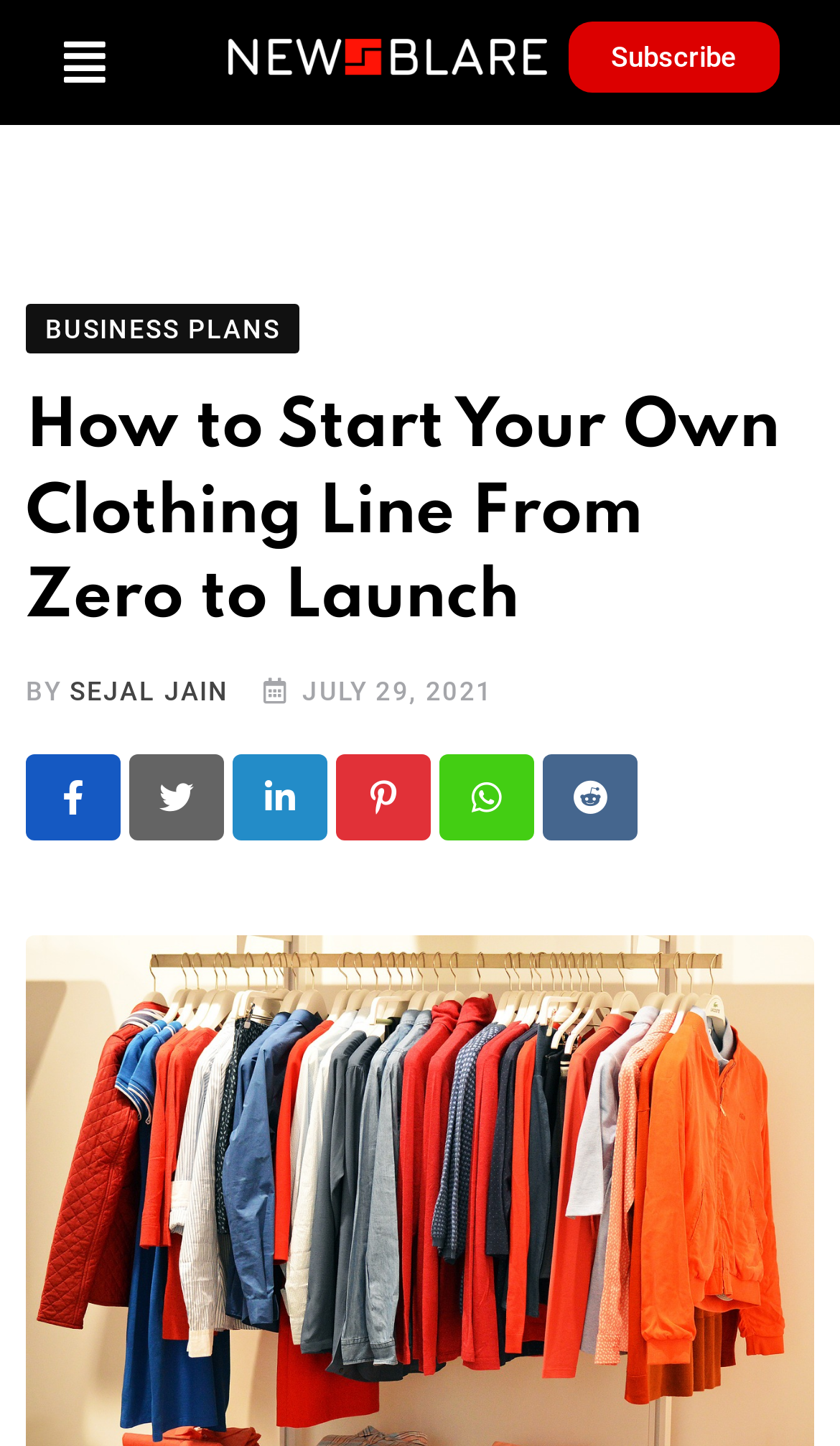Answer the question with a single word or phrase: 
How many social media links are present?

5